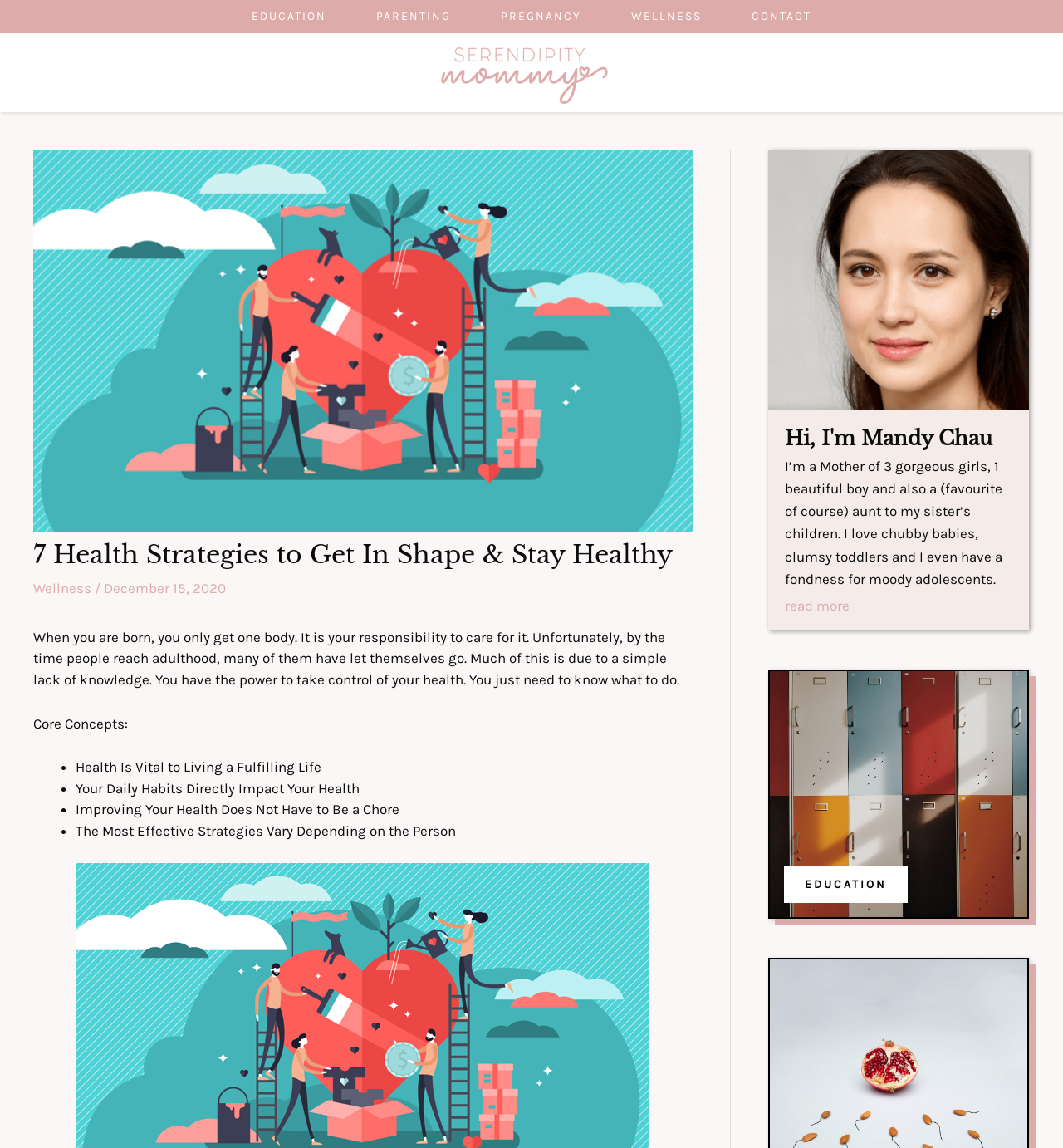What is the topic of the article?
Please craft a detailed and exhaustive response to the question.

I inferred the topic of the article by reading the heading '7 Health Strategies to Get In Shape & Stay Healthy' and the subsequent text, which discusses the importance of taking care of one's health.